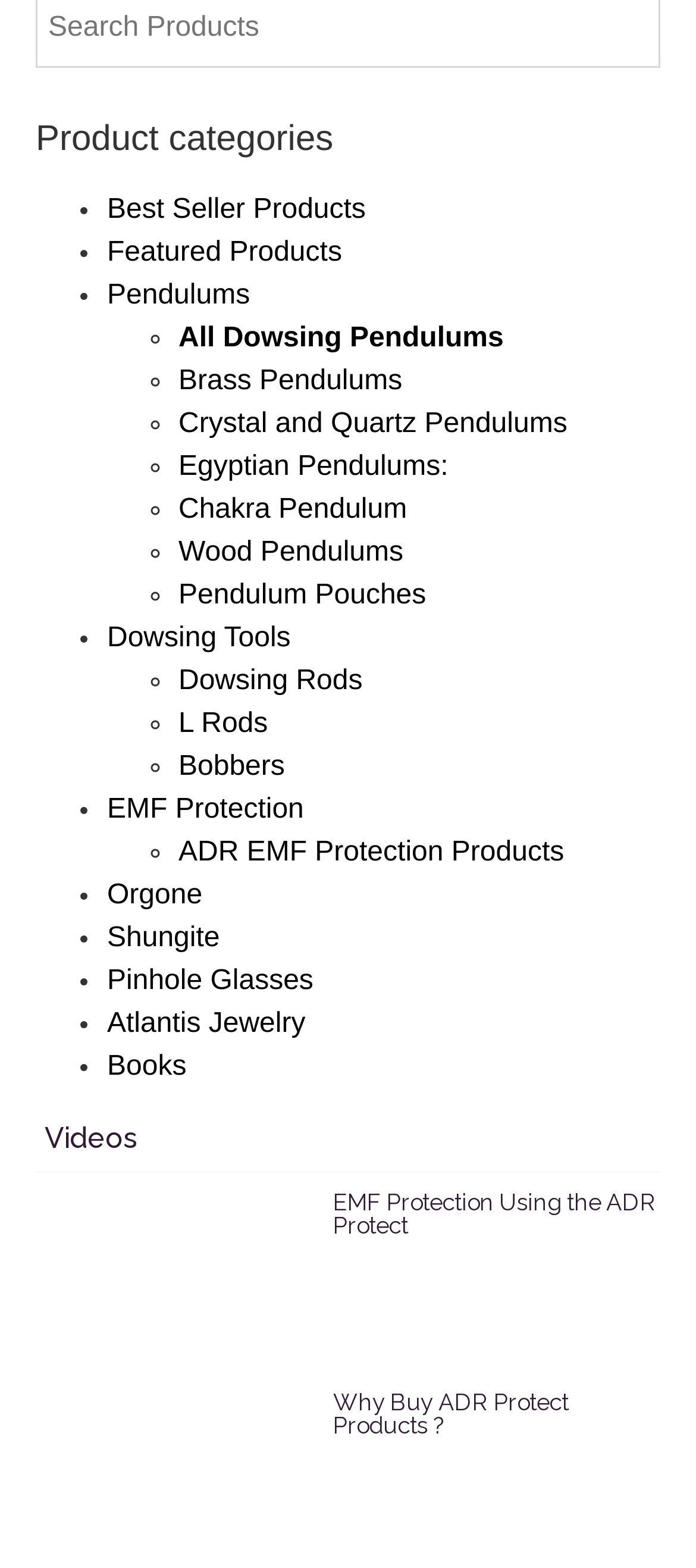Bounding box coordinates are to be given in the format (top-left x, top-left y, bottom-right x, bottom-right y). All values must be floating point numbers between 0 and 1. Provide the bounding box coordinate for the UI element described as: Bobbers

[0.256, 0.48, 0.409, 0.499]